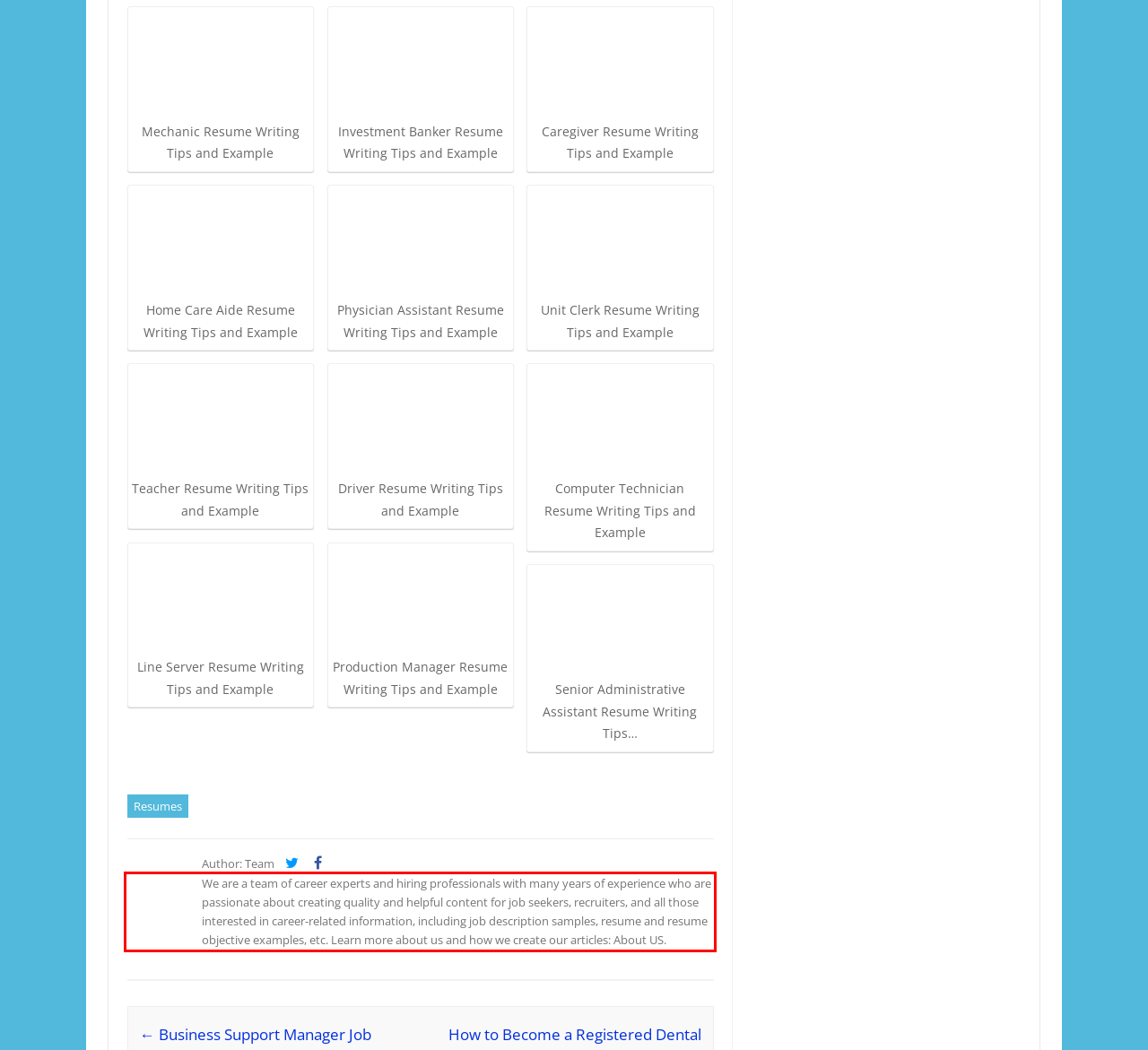You are provided with a screenshot of a webpage that includes a UI element enclosed in a red rectangle. Extract the text content inside this red rectangle.

We are a team of career experts and hiring professionals with many years of experience who are passionate about creating quality and helpful content for job seekers, recruiters, and all those interested in career-related information, including job description samples, resume and resume objective examples, etc. Learn more about us and how we create our articles: About US.